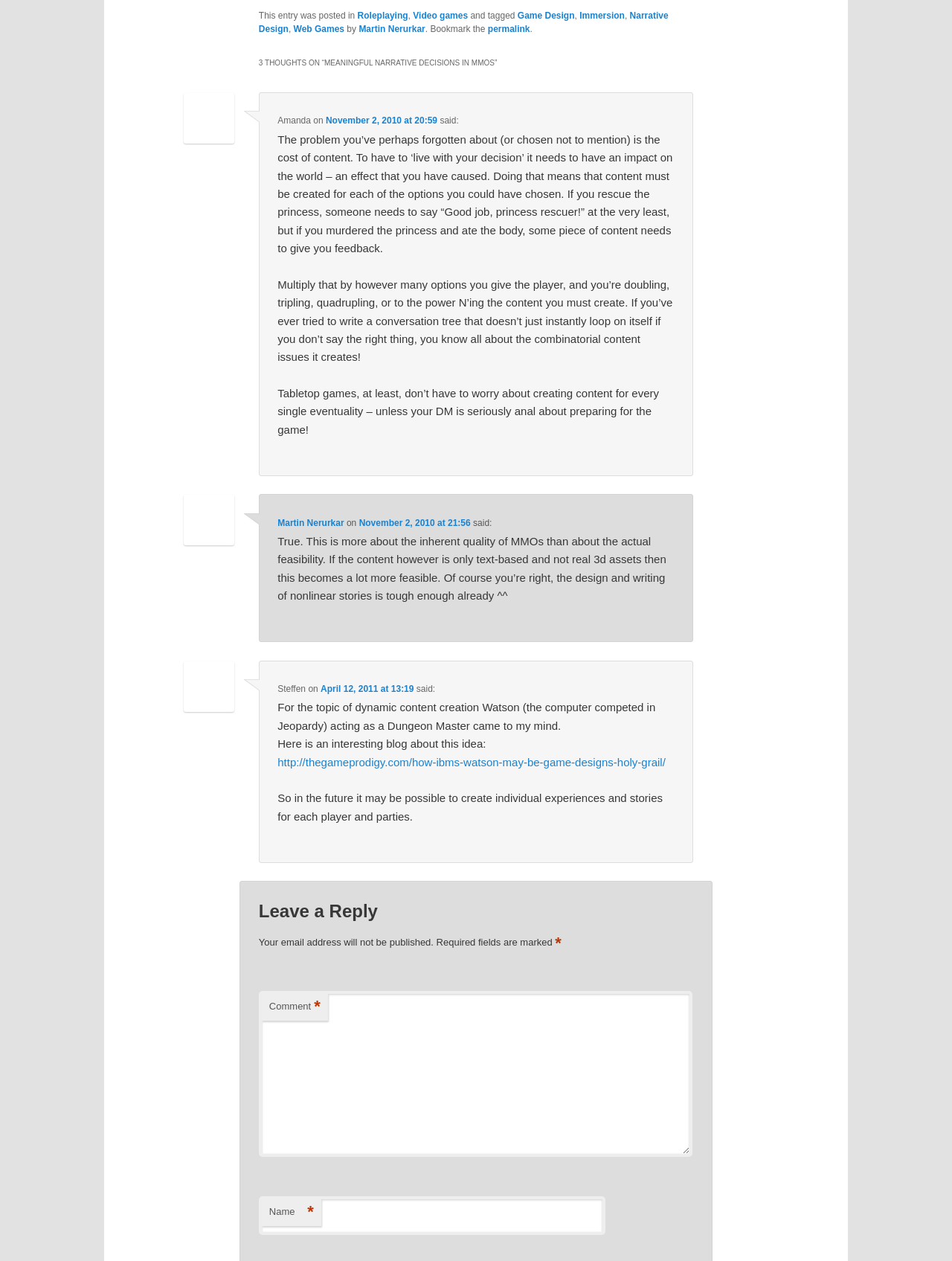Predict the bounding box of the UI element based on the description: "Narrative Design". The coordinates should be four float numbers between 0 and 1, formatted as [left, top, right, bottom].

[0.272, 0.008, 0.702, 0.027]